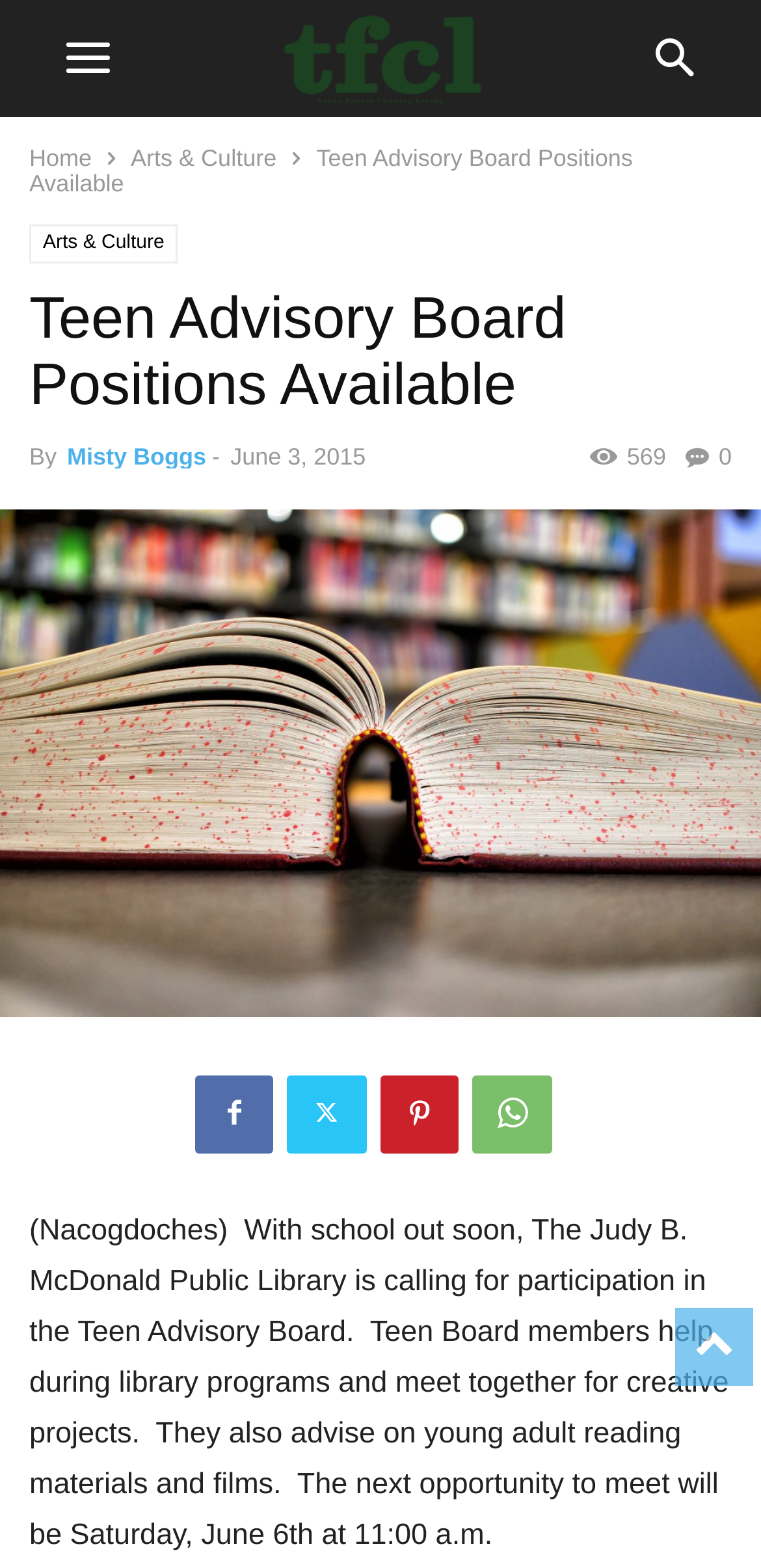Ascertain the bounding box coordinates for the UI element detailed here: "Home". The coordinates should be provided as [left, top, right, bottom] with each value being a float between 0 and 1.

[0.038, 0.092, 0.121, 0.11]